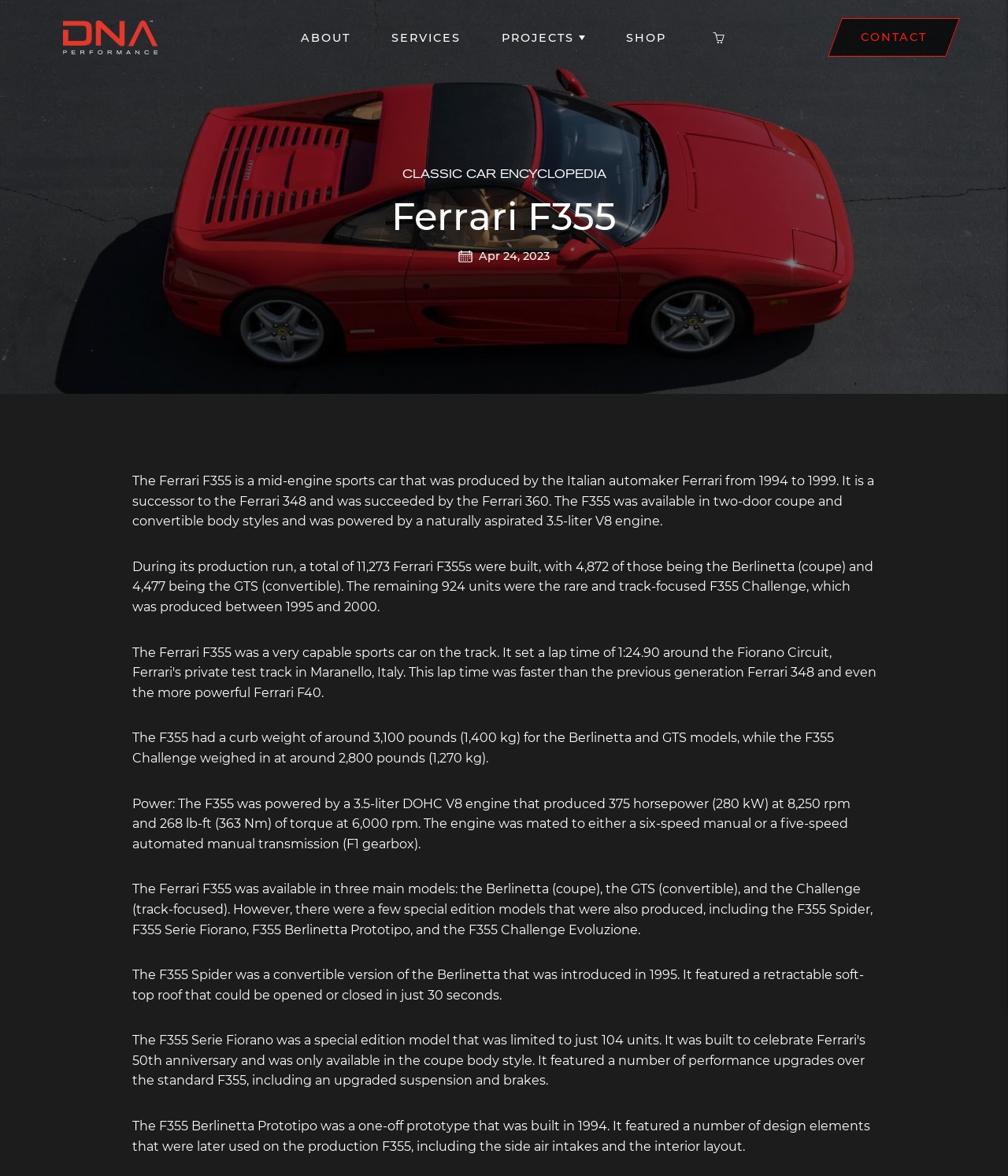From the element description Classic Car Encyclopedia, predict the bounding box coordinates of the UI element. The coordinates must be specified in the format (top-left x, top-left y, bottom-right x, bottom-right y) and should be within the 0 to 1 range.

[0.388, 0.141, 0.612, 0.155]